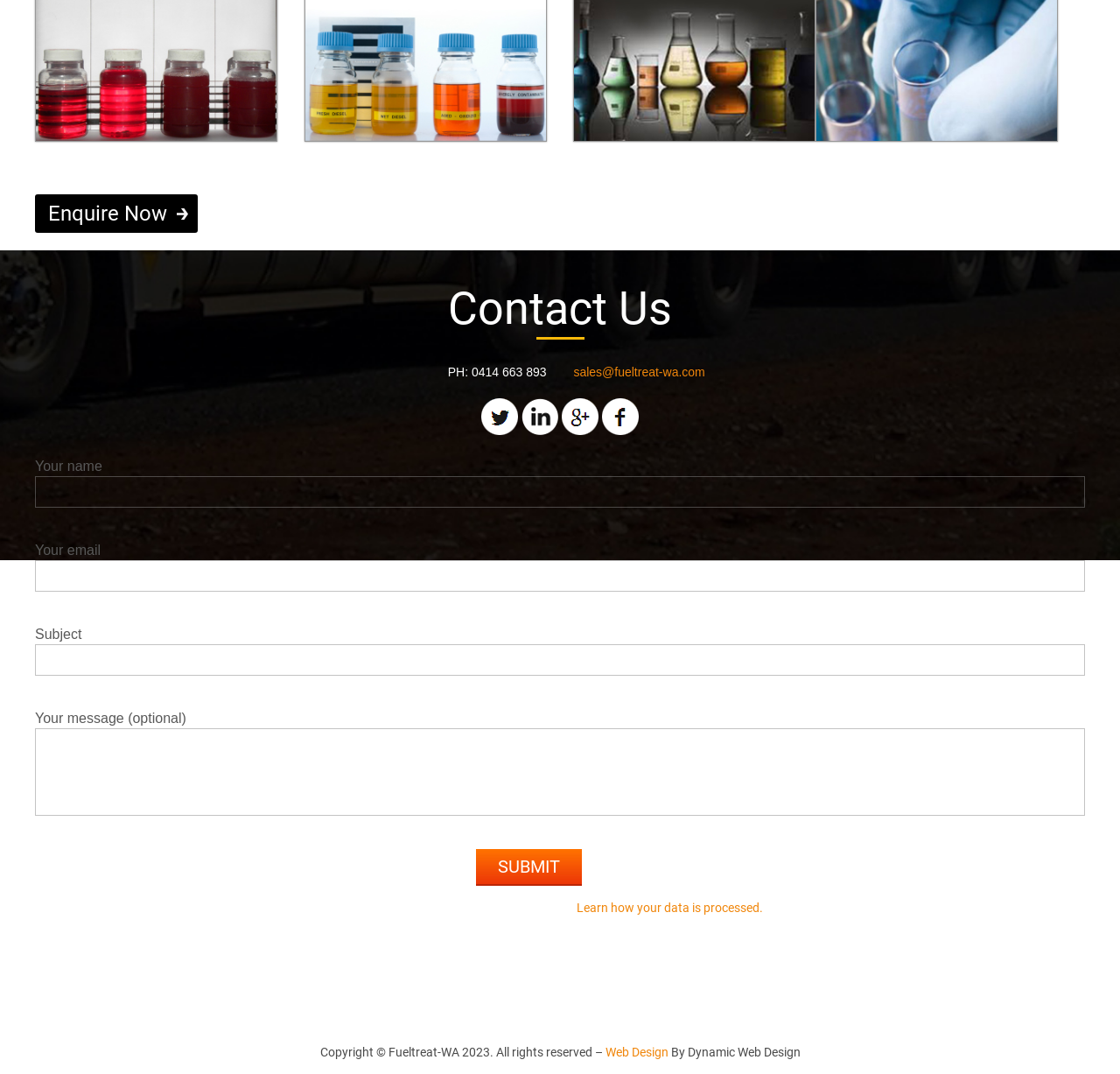Return the bounding box coordinates of the UI element that corresponds to this description: "value="Submit"". The coordinates must be given as four float numbers in the range of 0 and 1, [left, top, right, bottom].

[0.425, 0.791, 0.519, 0.825]